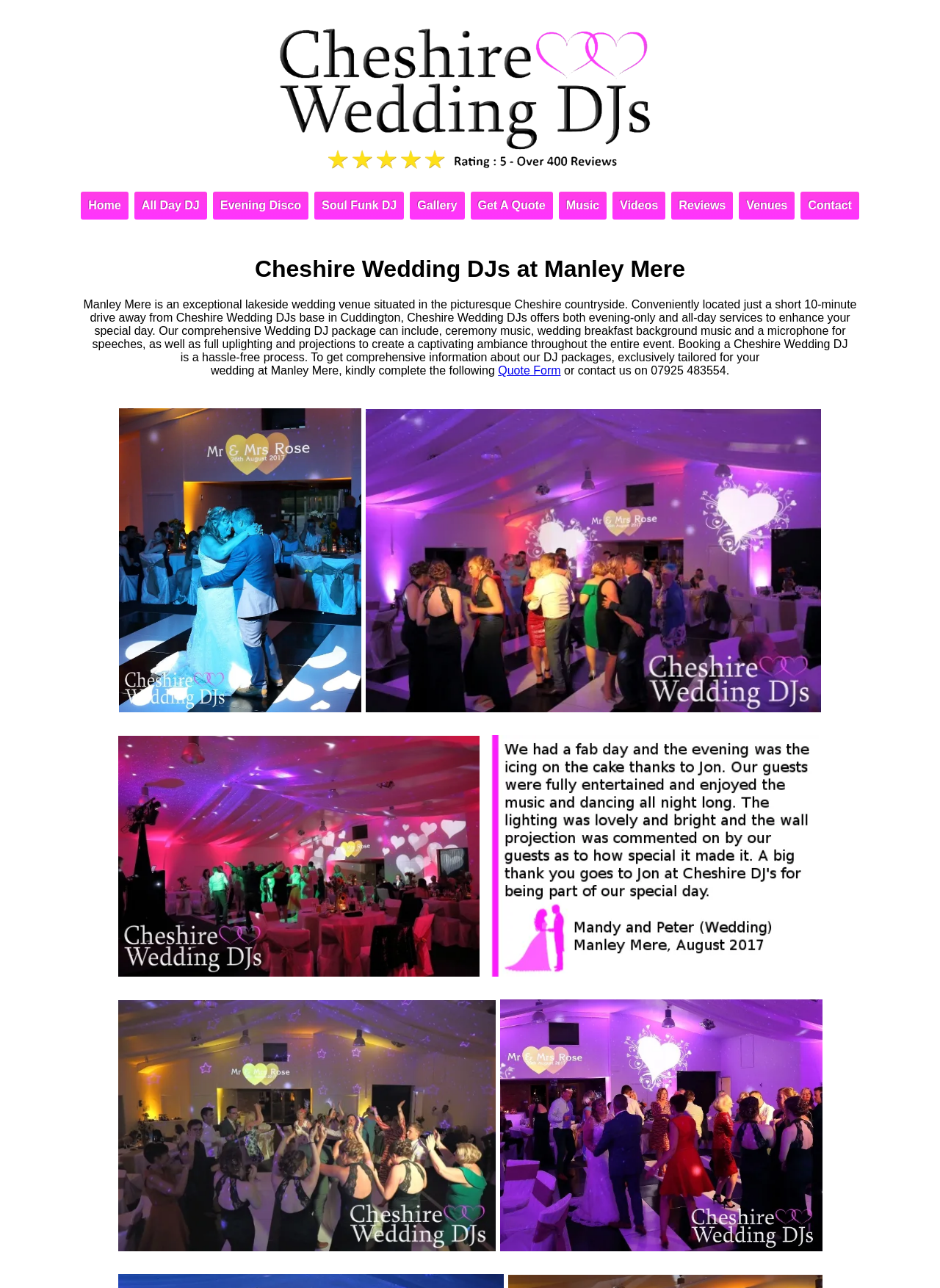Kindly provide the bounding box coordinates of the section you need to click on to fulfill the given instruction: "View 'Gallery'".

[0.436, 0.149, 0.494, 0.17]